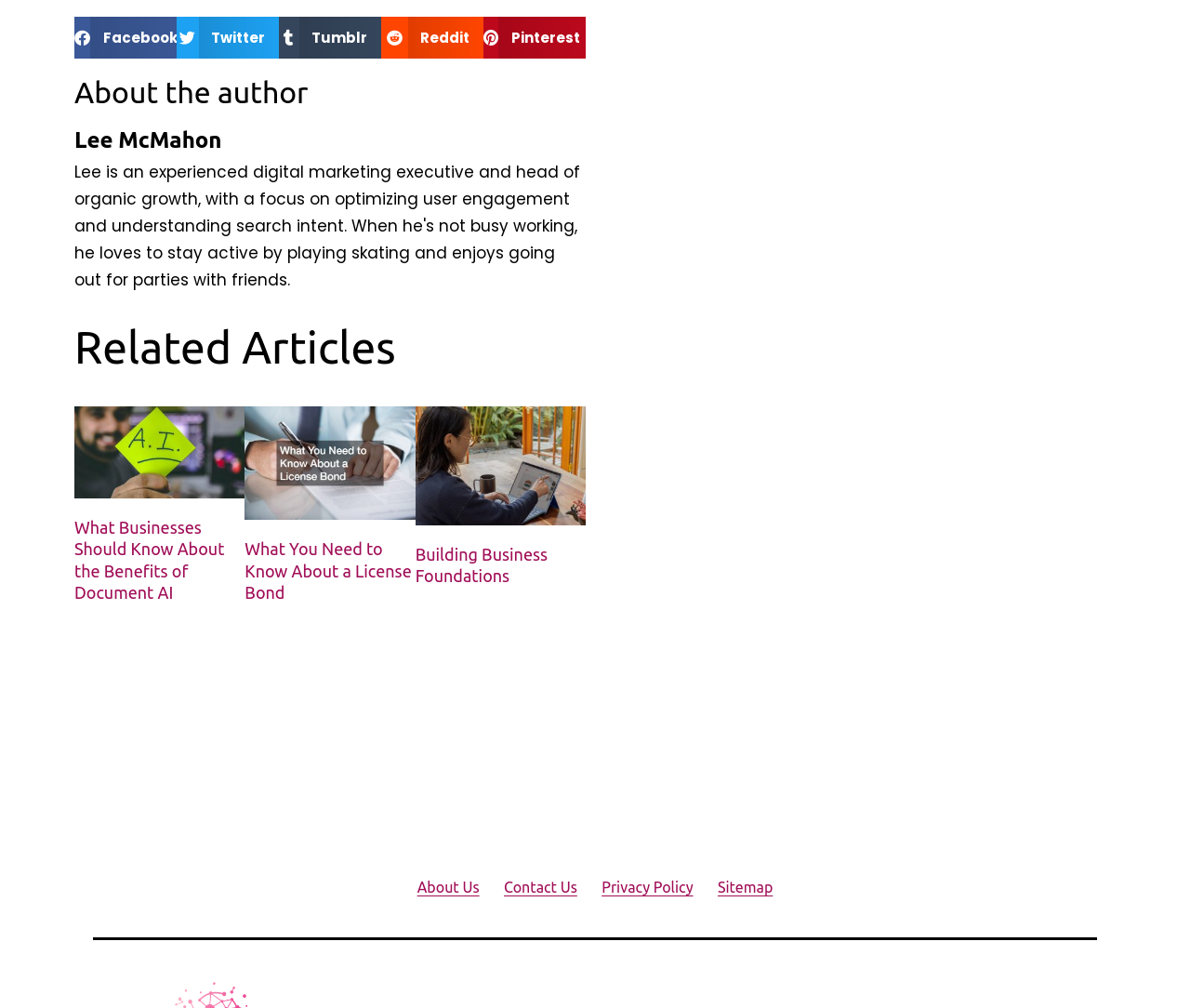Using the format (top-left x, top-left y, bottom-right x, bottom-right y), provide the bounding box coordinates for the described UI element. All values should be floating point numbers between 0 and 1: Facebook

[0.062, 0.016, 0.148, 0.058]